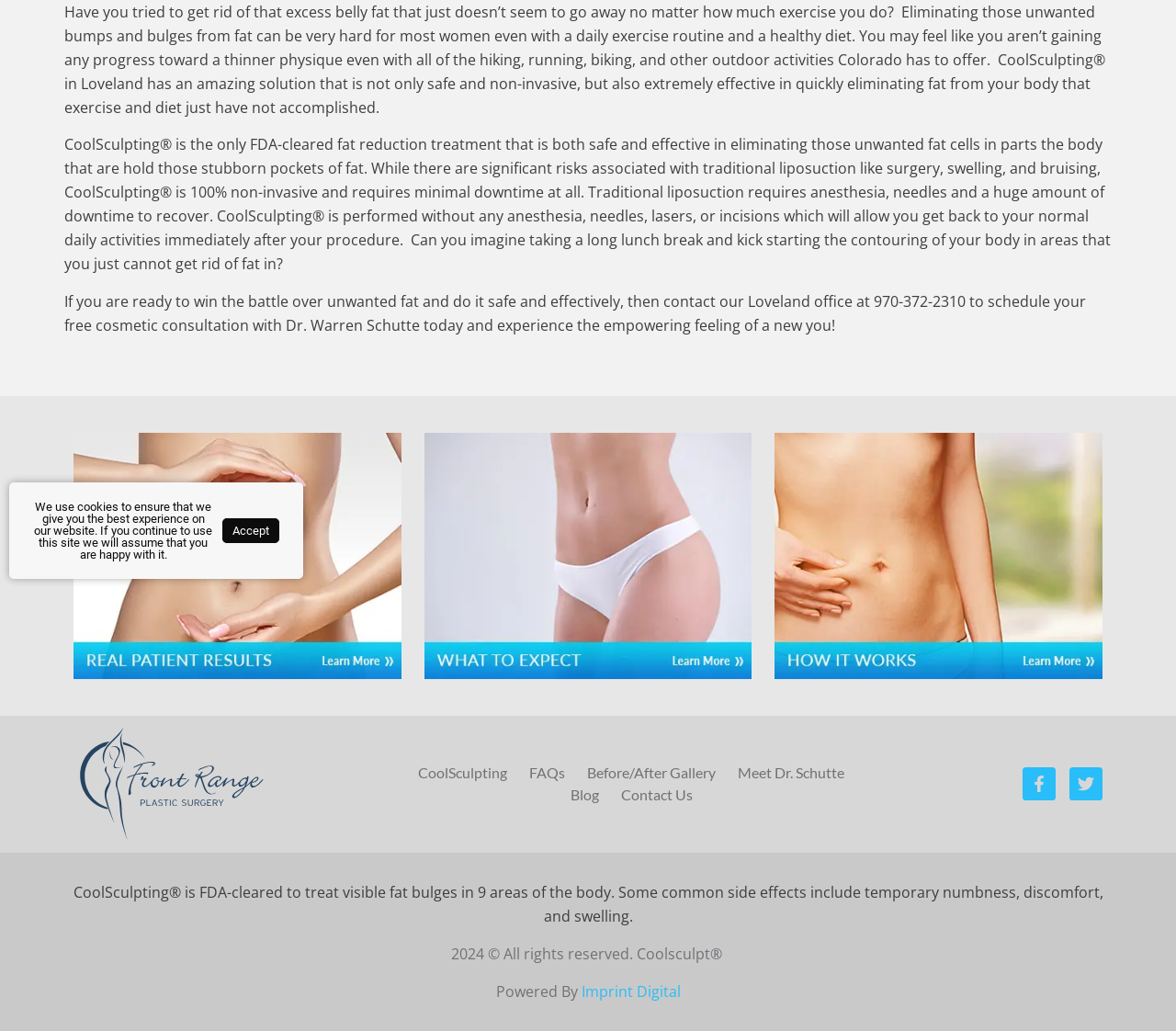Identify the coordinates of the bounding box for the element described below: "Contact Us". Return the coordinates as four float numbers between 0 and 1: [left, top, right, bottom].

[0.519, 0.761, 0.598, 0.782]